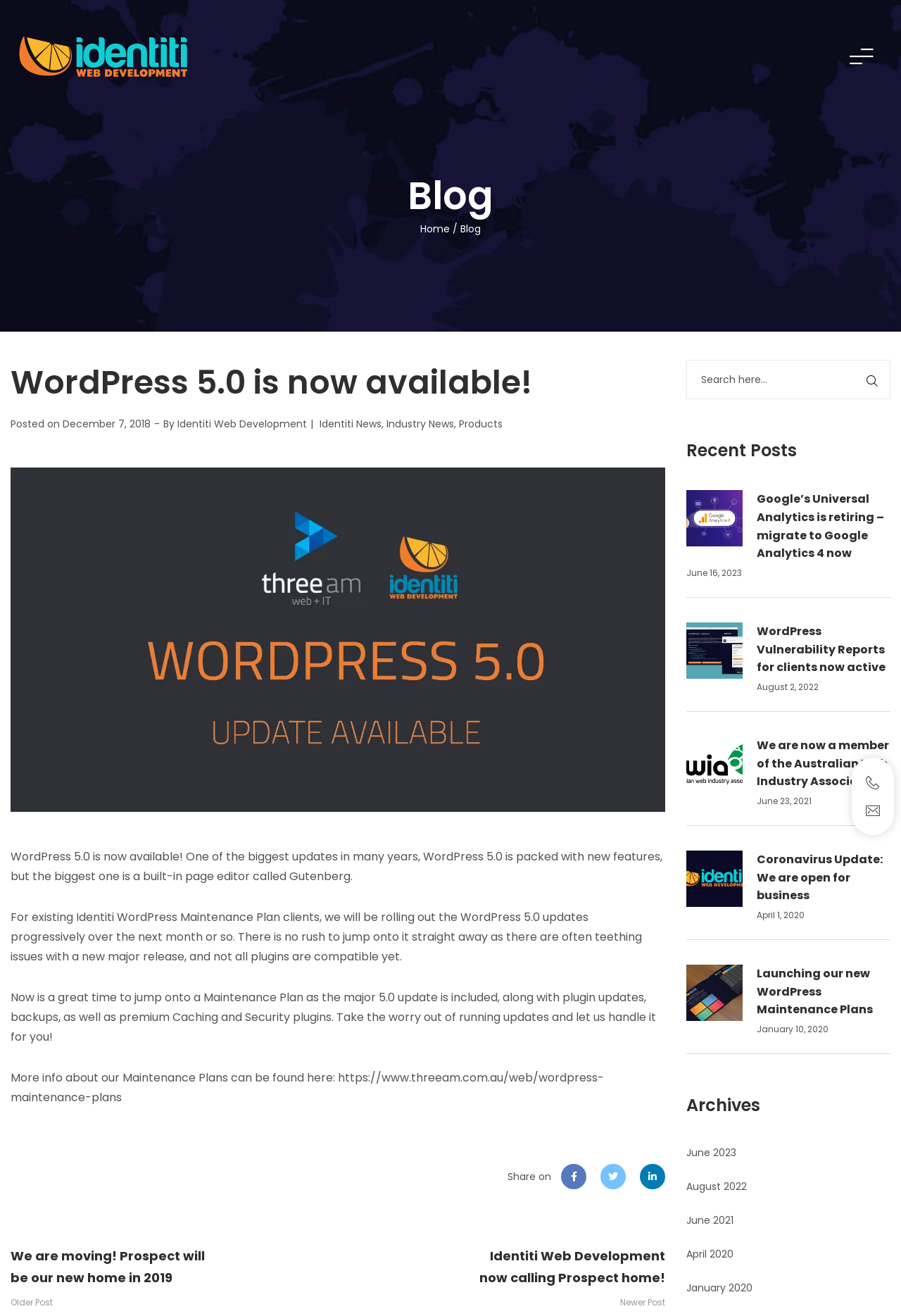Provide the bounding box coordinates of the HTML element described by the text: "August 2022".

[0.762, 0.896, 0.829, 0.907]